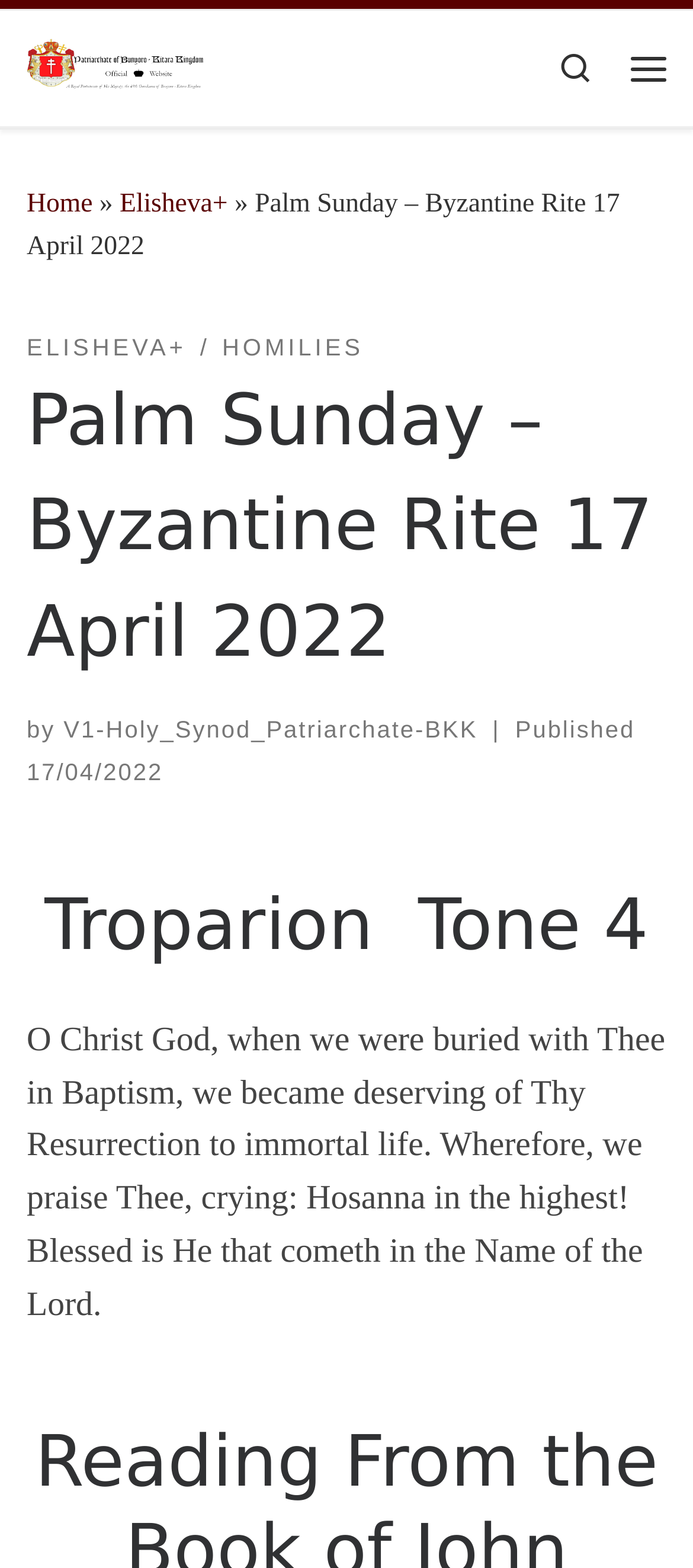What is the name of the kingdom?
Utilize the information in the image to give a detailed answer to the question.

The name of the kingdom can be found in the top-left corner of the webpage, where it says 'Patriarchate of Bunyoro – Kitara Kingdom'. This is likely the name of the kingdom being referred to in the context of the webpage.